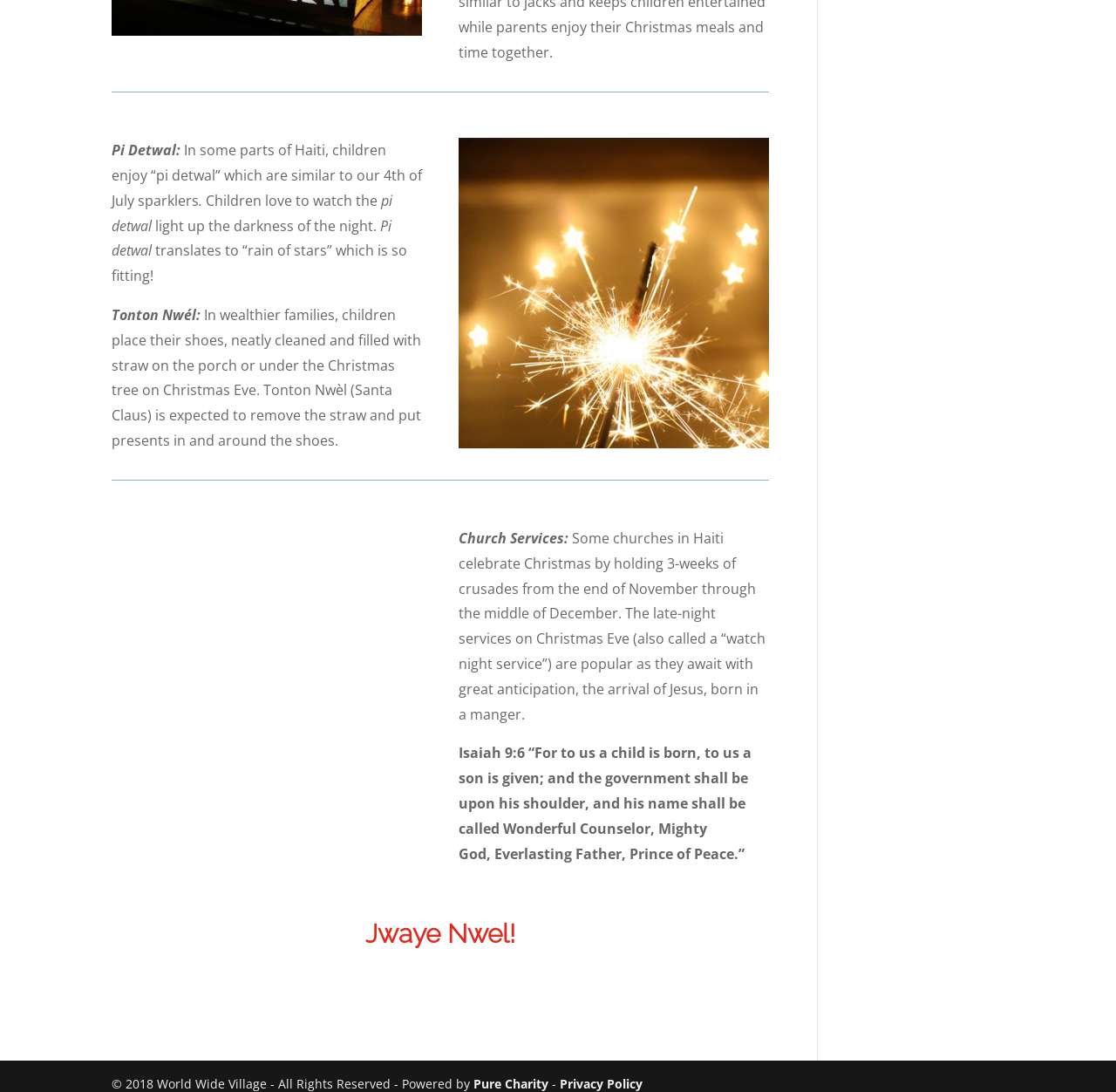What is the theme of the church services in Haiti during Christmas?
Look at the image and answer with only one word or phrase.

Awaiting Jesus' birth